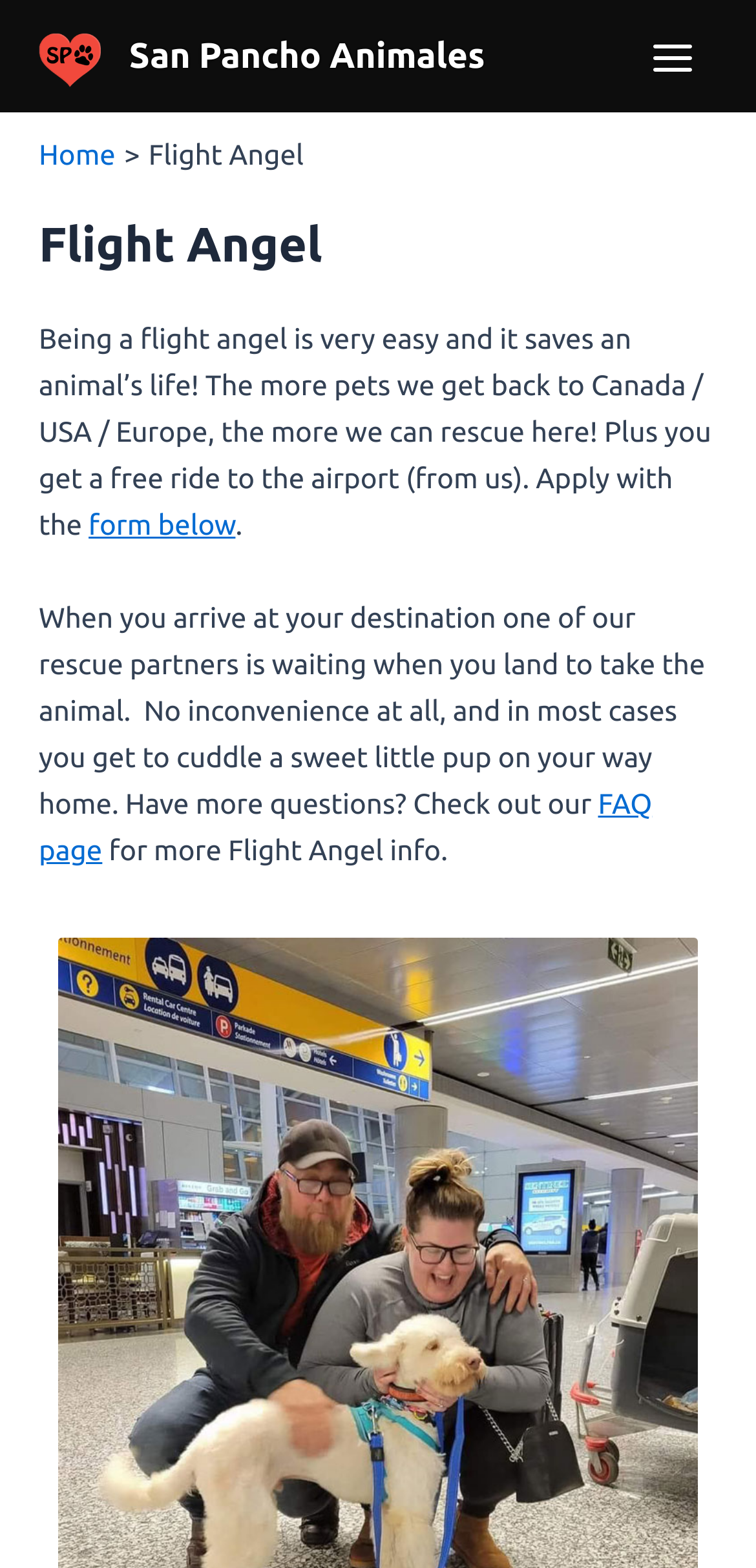Answer this question using a single word or a brief phrase:
What is the benefit of being a Flight Angel?

Get a free ride to the airport